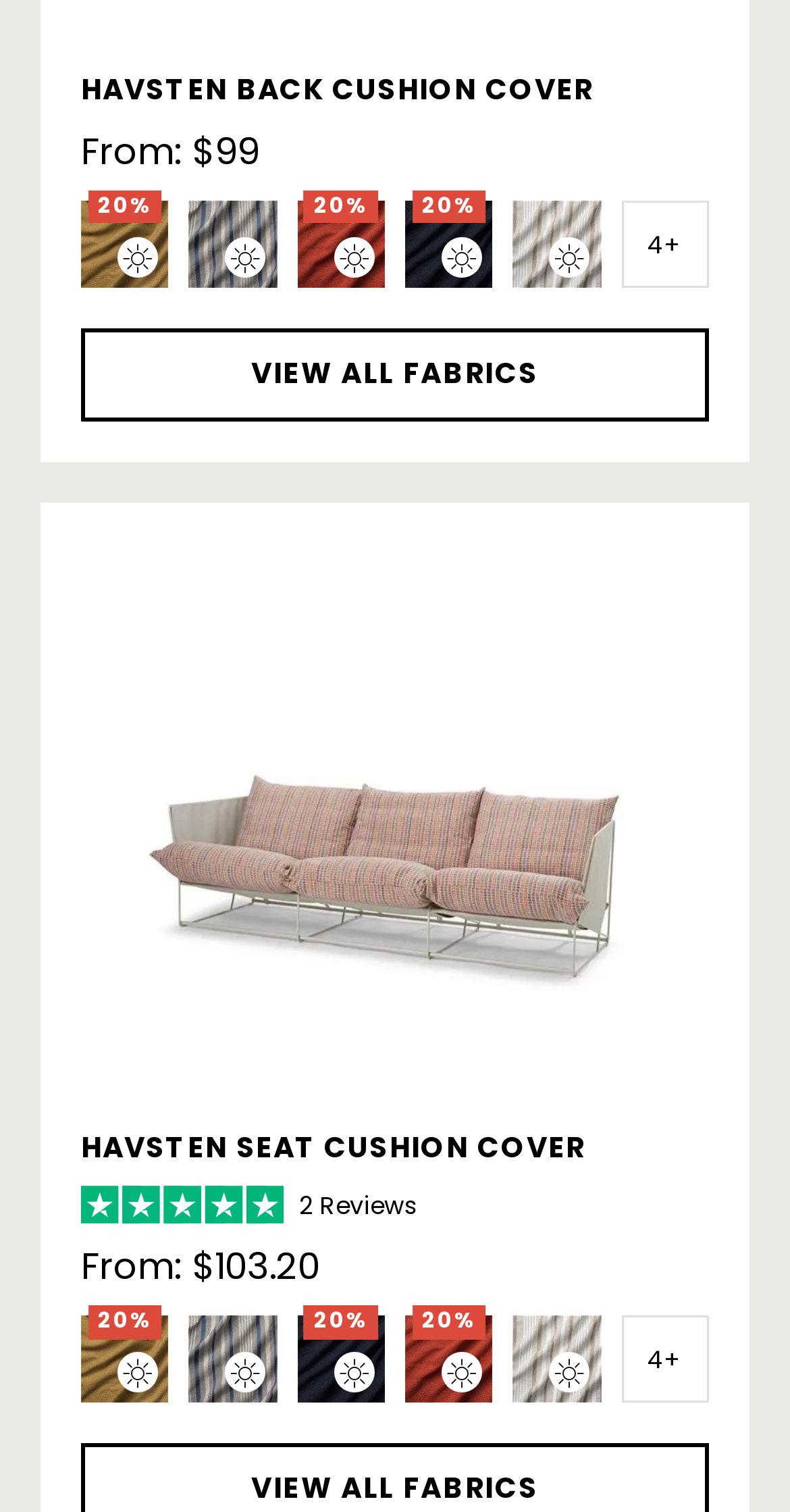Locate the bounding box coordinates of the clickable part needed for the task: "Select the 'Outdoor Bouclé 20% Outdoor' fabric".

[0.103, 0.132, 0.226, 0.19]